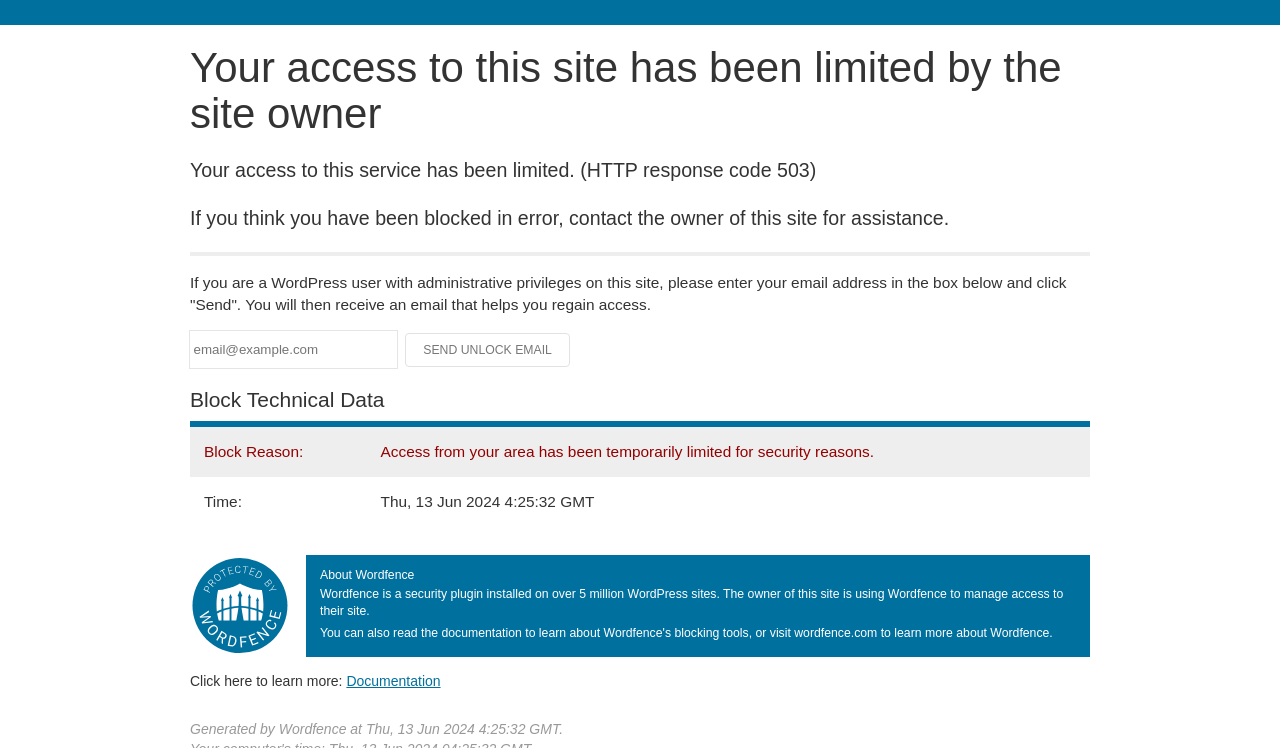Please provide a detailed answer to the question below by examining the image:
What is the purpose of the email address input field?

The email address input field is provided so that the user can enter their email address and click 'Send' to receive an email that helps them regain access to the site, as mentioned in the text above the input field.